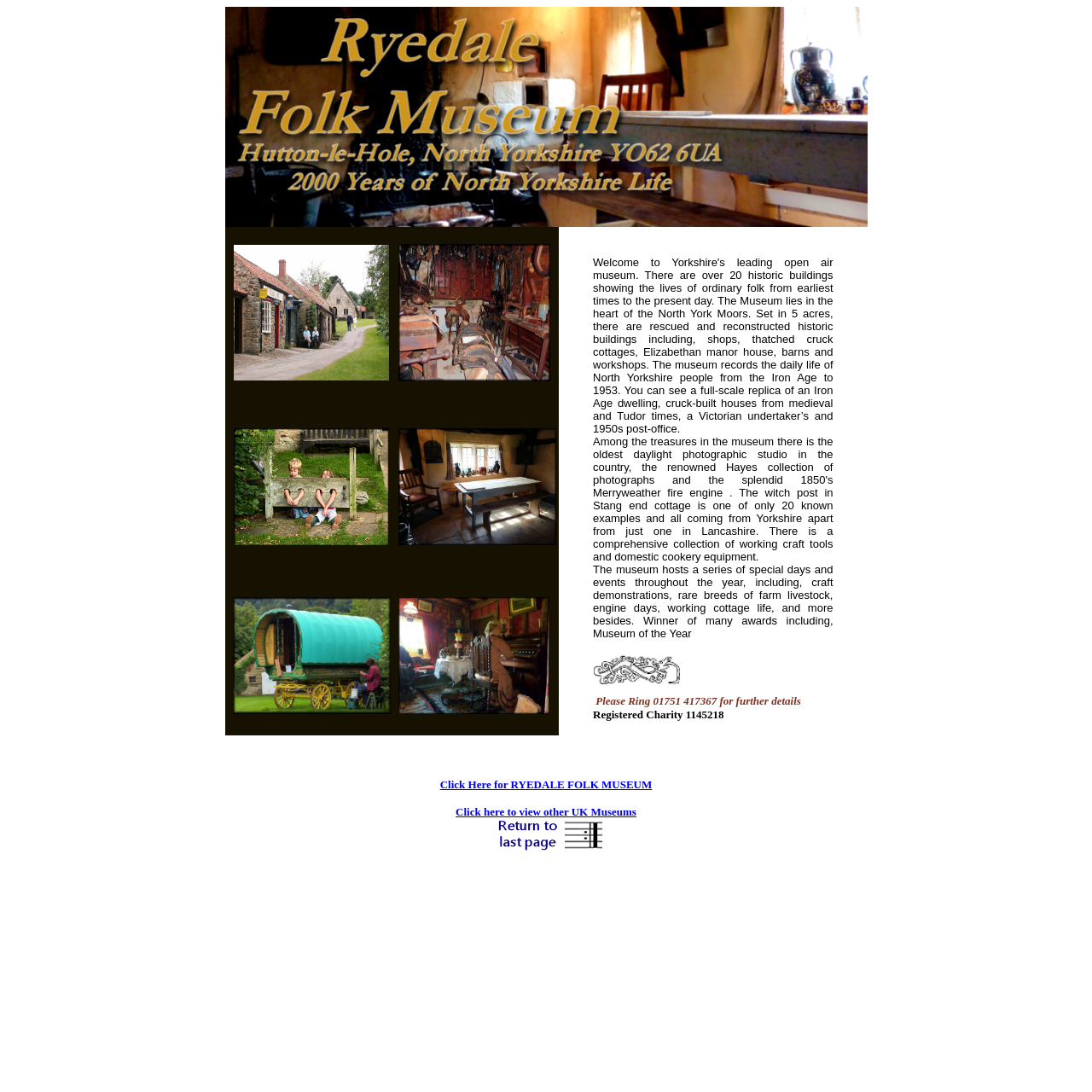What is the museum's charity registration number?
Please provide a comprehensive answer based on the information in the image.

I found the charity registration number by looking at the blockquote element with the text 'Registered Charity 1145218'.